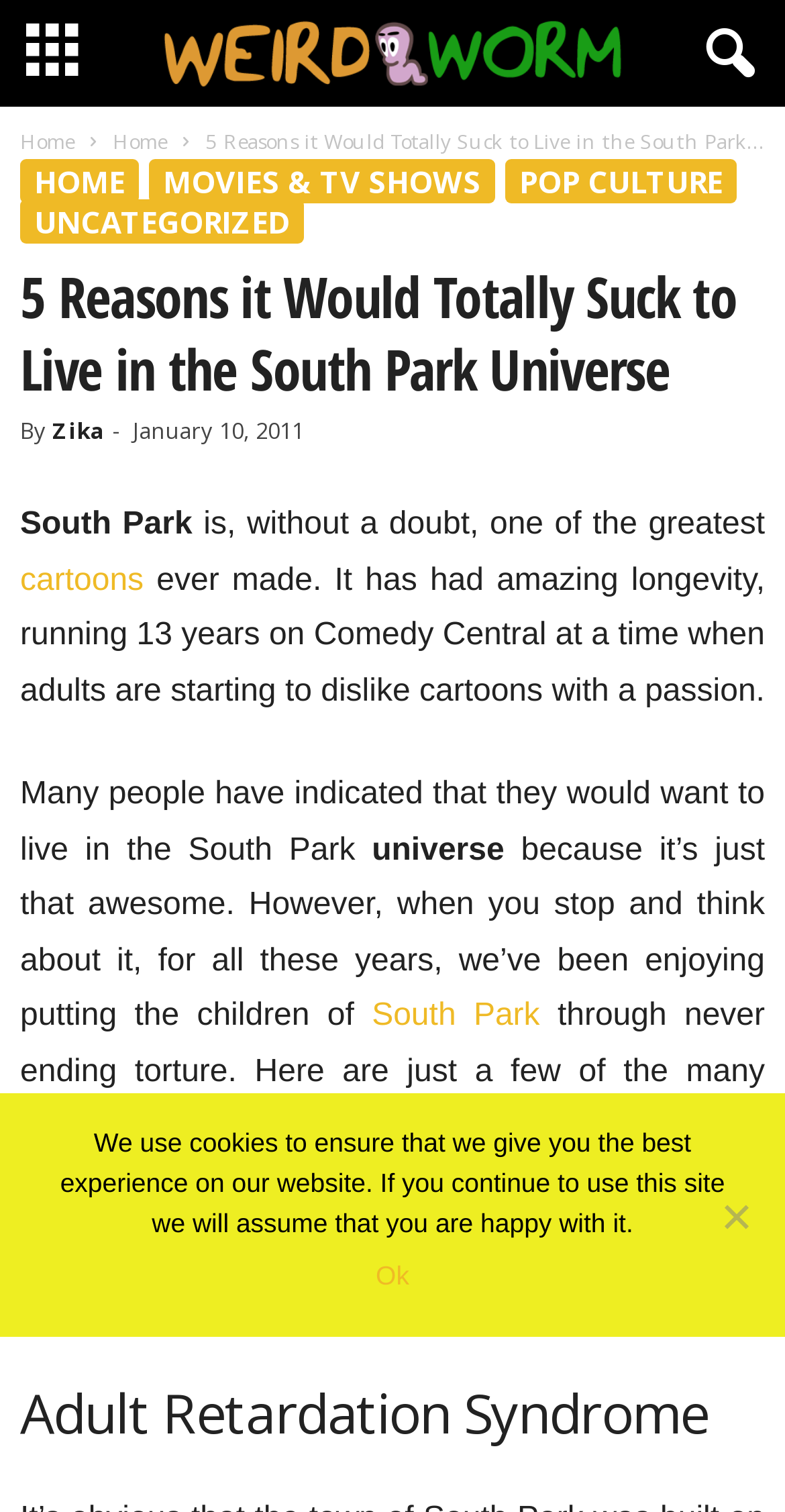Analyze the image and give a detailed response to the question:
What is the first reason mentioned in the article why it would suck to live in South Park?

The article lists 'Adult Retardation Syndrome' as the first reason why it would suck to live in South Park, Colorado.